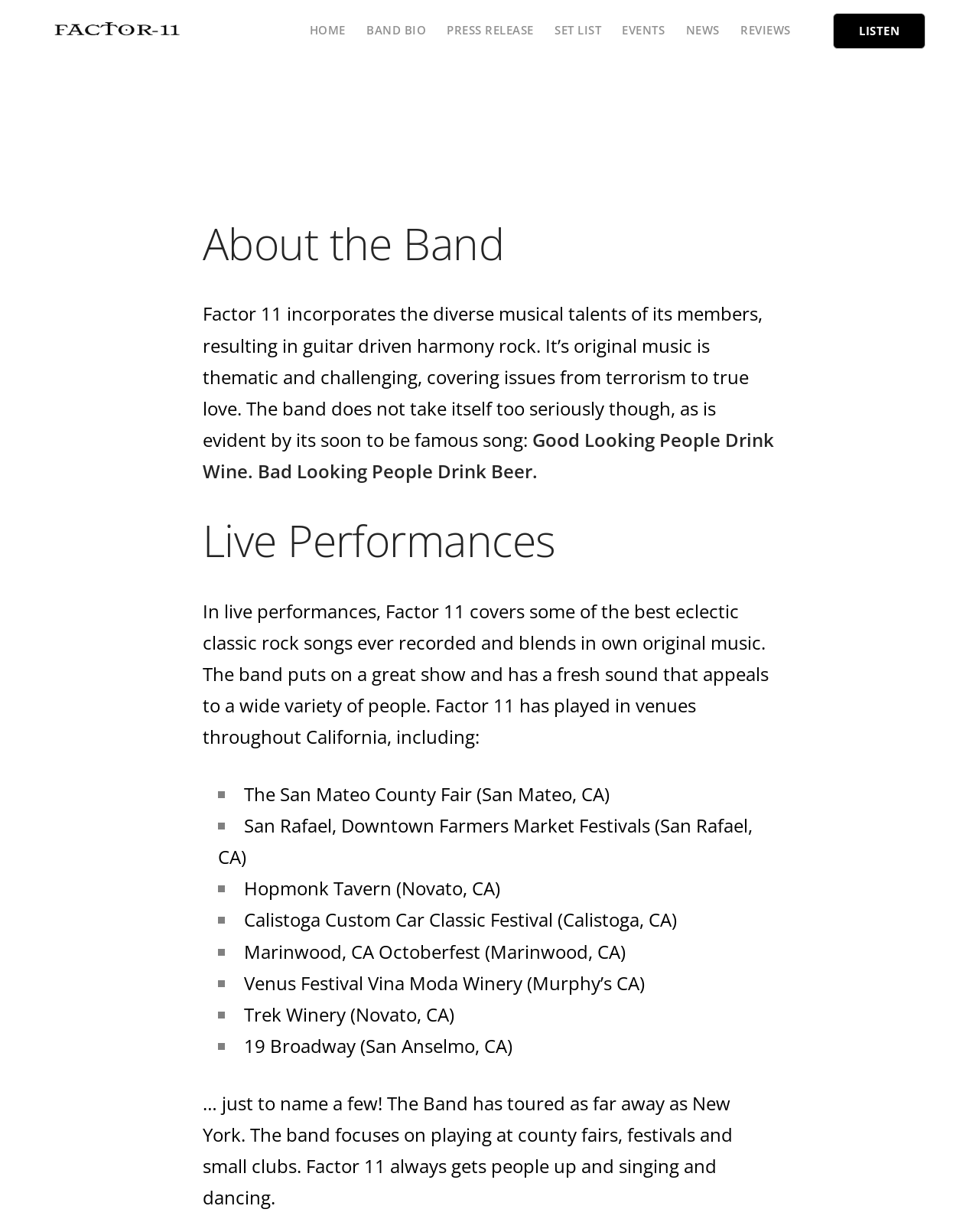Find and specify the bounding box coordinates that correspond to the clickable region for the instruction: "View the band's upcoming events".

[0.636, 0.018, 0.679, 0.031]